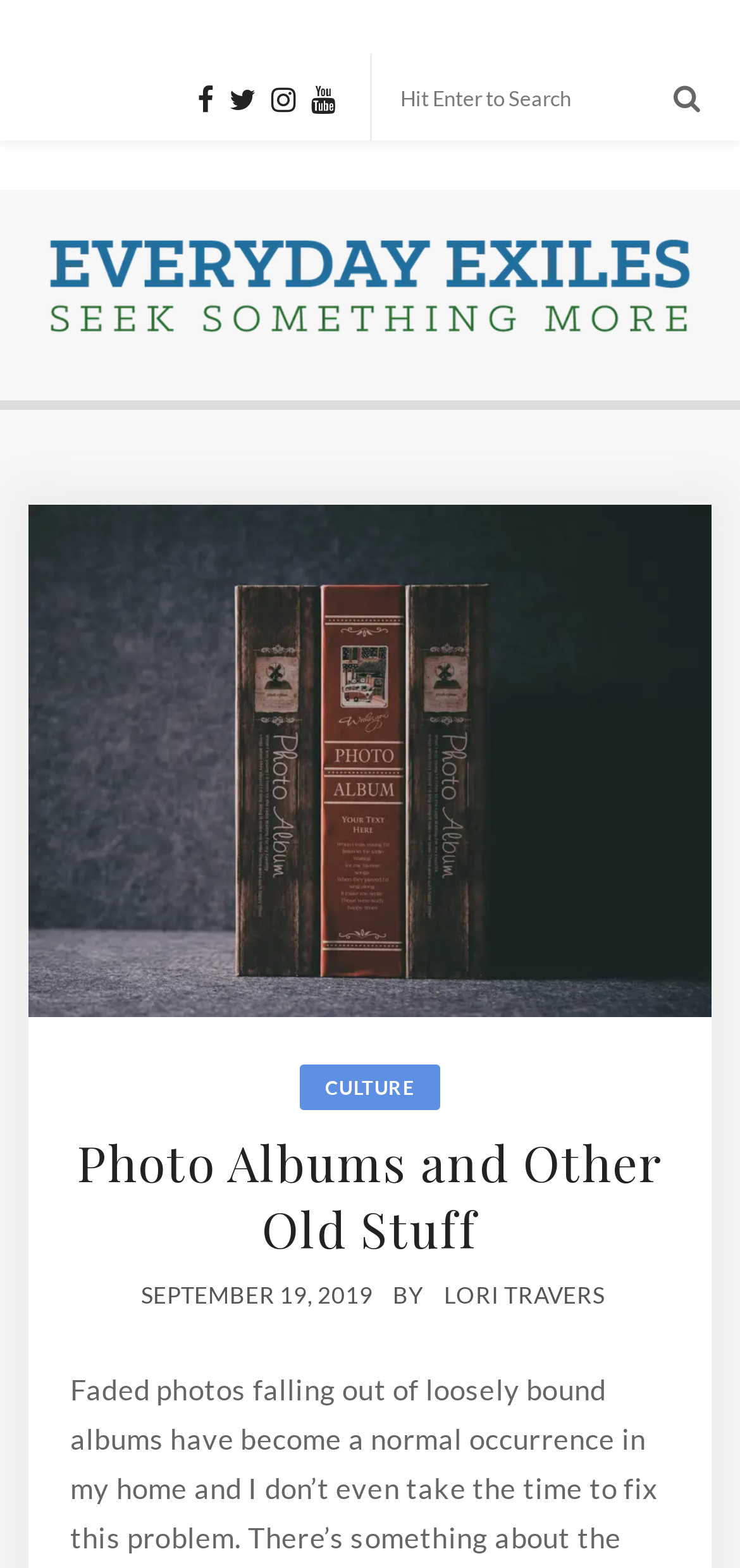What is the category of the article?
Refer to the image and provide a detailed answer to the question.

I found the category of the article by looking at the link element with ID 733, which has a bounding box coordinate of [0.439, 0.68, 0.561, 0.707] and contains the text 'CULTURE'.